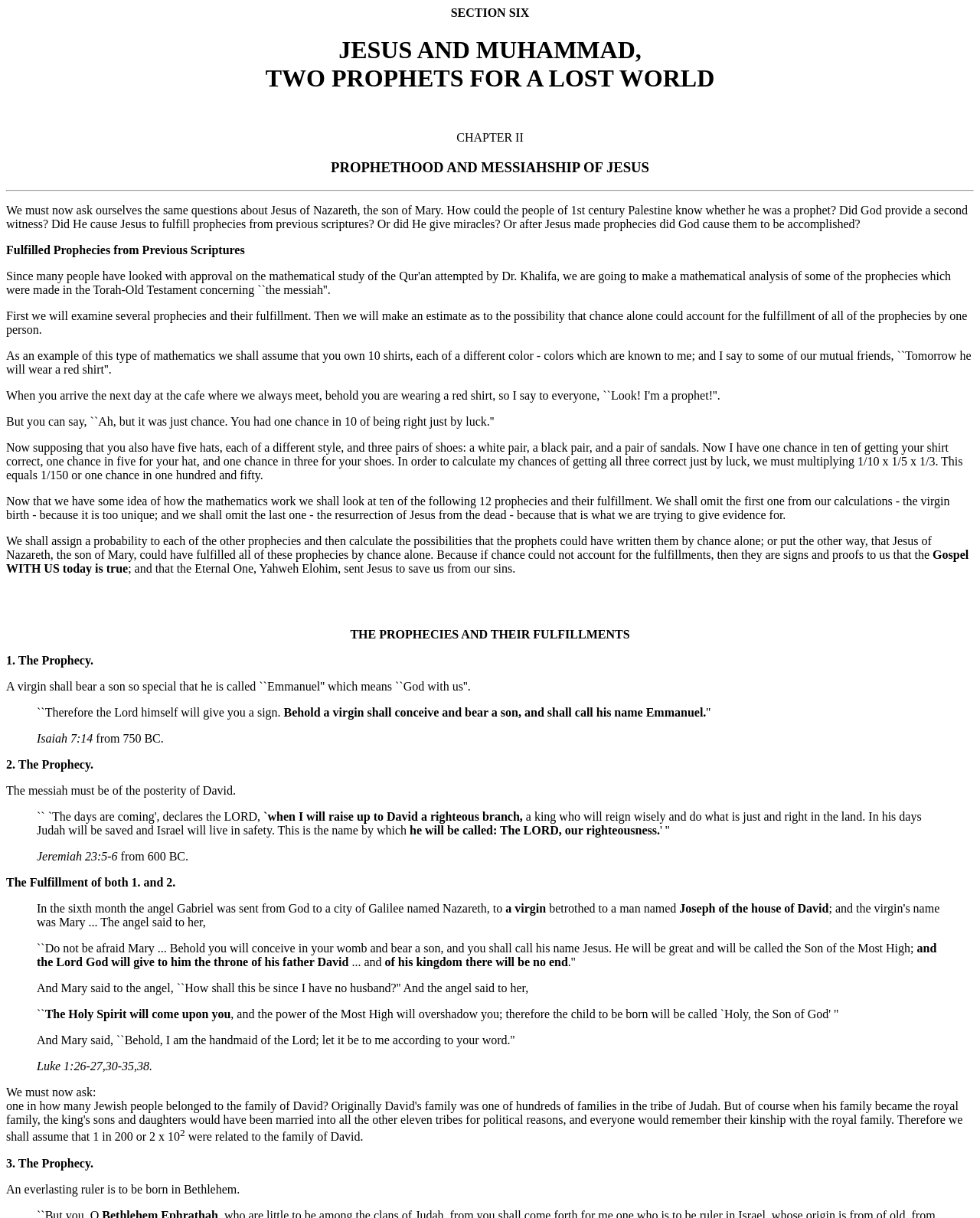Write a detailed summary of the webpage, including text, images, and layout.

This webpage is about the prophethood and messiahship of Jesus, with a focus on the fulfillment of prophecies. The page is divided into sections, with headings and subheadings that guide the reader through the content.

At the top of the page, there is a heading "SECTION SIX" followed by a subheading "JESUS AND MUHAMMAD, TWO PROPHETS FOR A LOST WORLD". Below this, there is a section with the title "PROPHETHOOD AND MESSIAHSHIP OF JESUS", which introduces the topic of Jesus as a prophet and messiah.

The main content of the page is divided into several sections, each discussing a specific prophecy and its fulfillment. The prophecies are presented in a blockquote format, with the prophecy text indented and the reference to the scripture (e.g. Isaiah 7:14) provided below. The fulfillment of each prophecy is then explained in detail, with references to the Bible.

There are ten prophecies discussed on the page, each with its own section. The prophecies are related to the birth, life, and reign of Jesus, and are supported by quotes from the Bible. The page also includes some mathematical calculations to demonstrate the probability of Jesus fulfilling these prophecies by chance alone.

Throughout the page, there are several headings and subheadings that break up the content and provide a clear structure. The text is dense and informative, with a focus on providing evidence and explanations to support the prophethood and messiahship of Jesus.